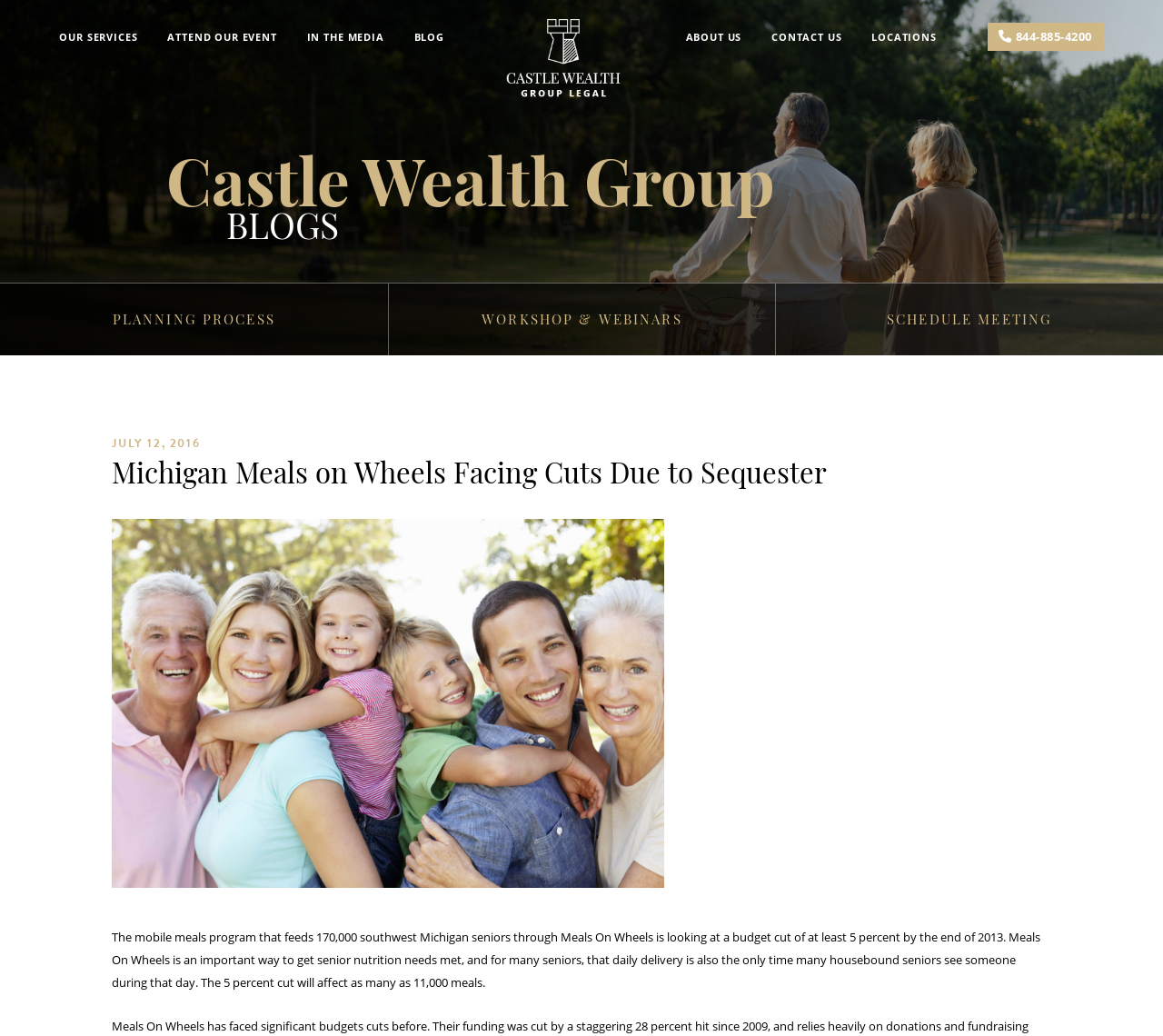Please specify the bounding box coordinates of the clickable region to carry out the following instruction: "Read the blog post titled Michigan Meals on Wheels Facing Cuts Due to Sequester". The coordinates should be four float numbers between 0 and 1, in the format [left, top, right, bottom].

[0.096, 0.439, 0.904, 0.473]